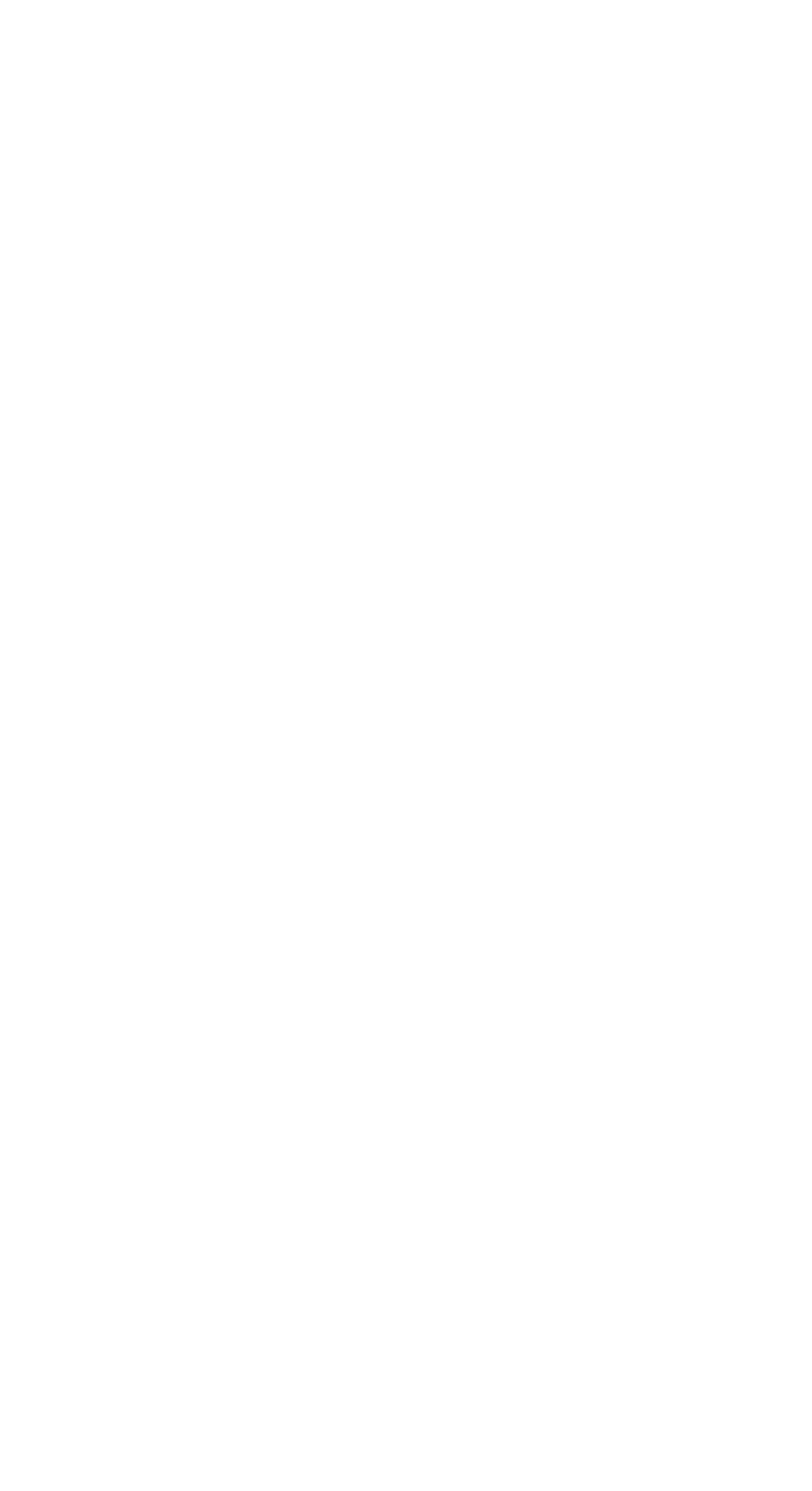Specify the bounding box coordinates of the area that needs to be clicked to achieve the following instruction: "Follow on Facebook".

[0.877, 0.941, 0.933, 0.972]